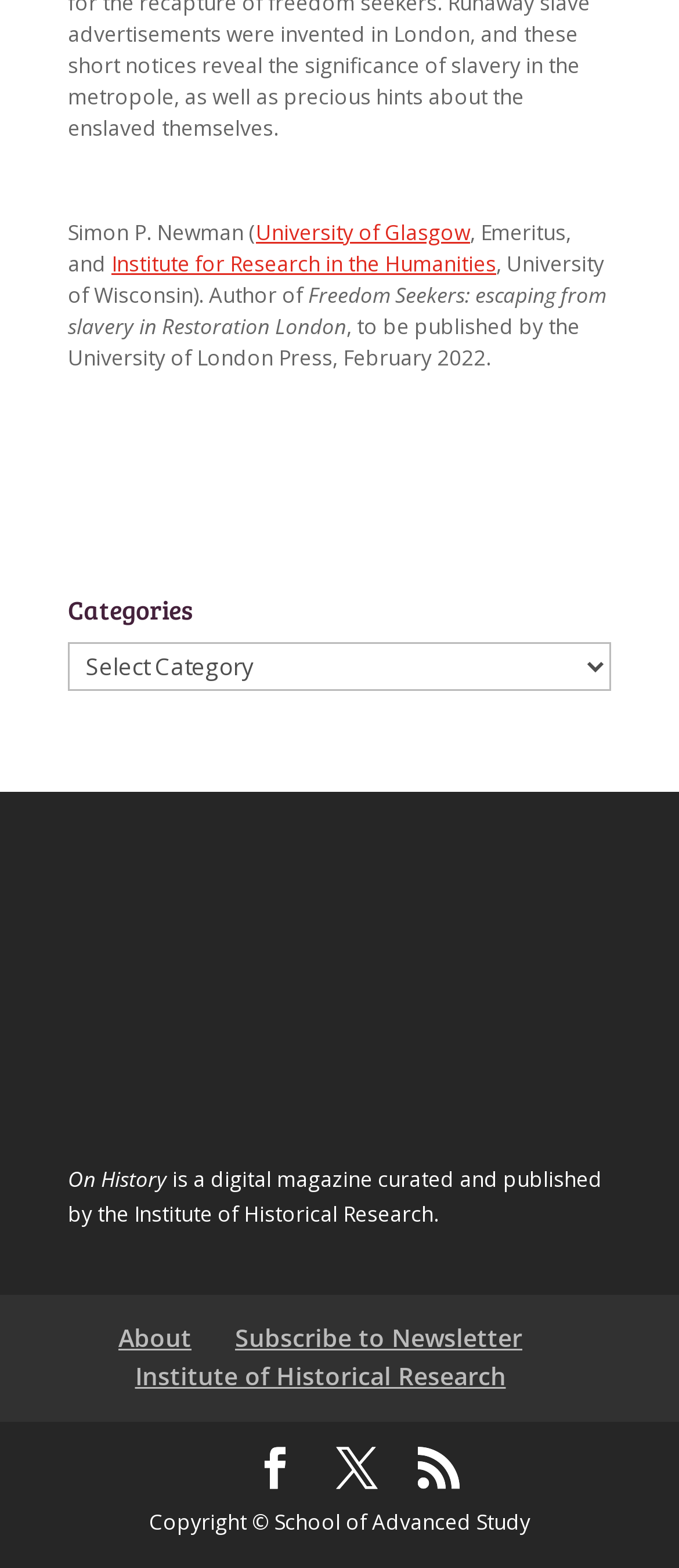What is the institute where Simon P. Newman is affiliated?
Please analyze the image and answer the question with as much detail as possible.

The institute where Simon P. Newman is affiliated is mentioned in the text 'Simon P. Newman, Emeritus, and Institute for Research in the Humanities, University of Wisconsin.' which is located at the top of the webpage.